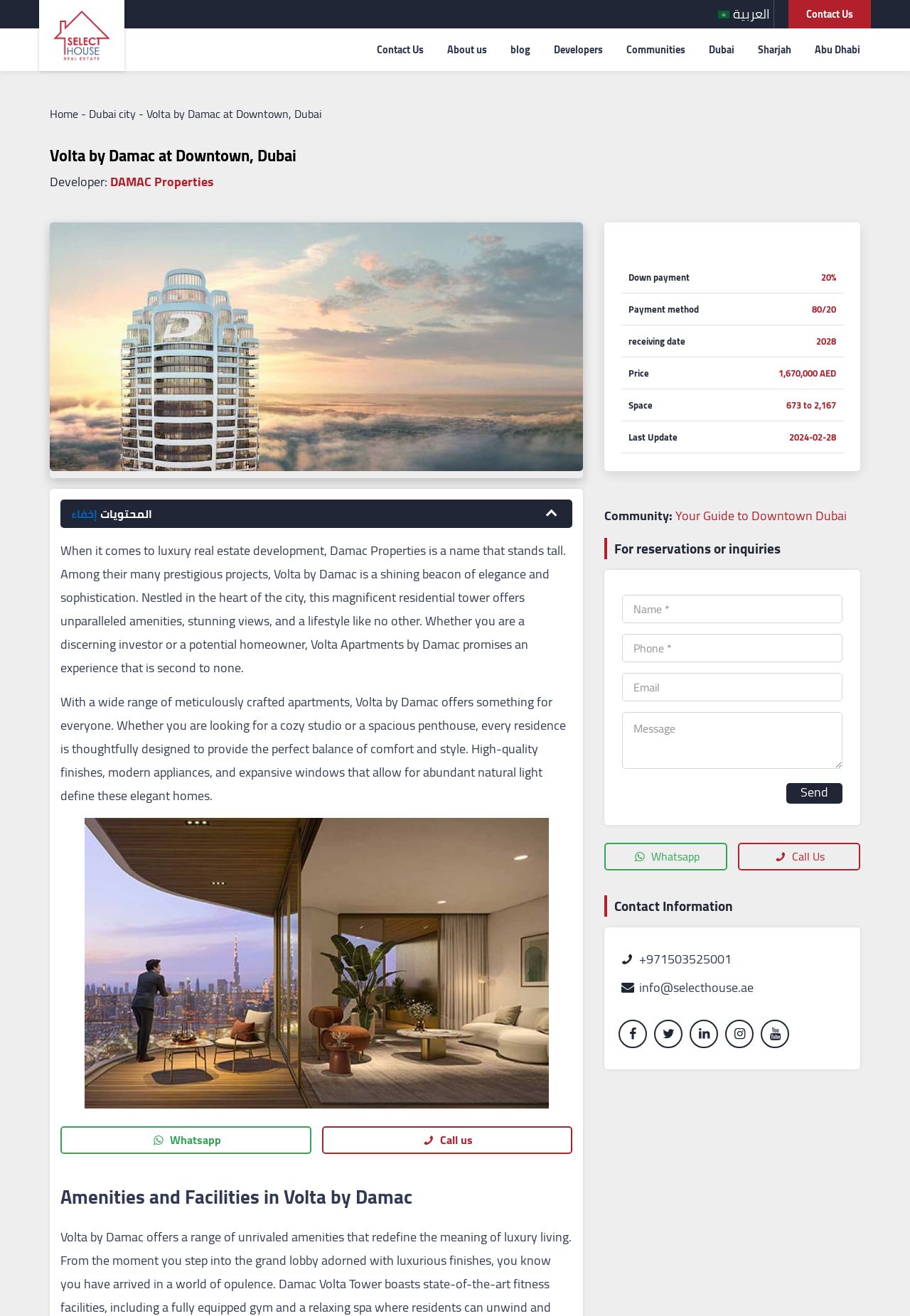Indicate the bounding box coordinates of the clickable region to achieve the following instruction: "Contact Jess."

None